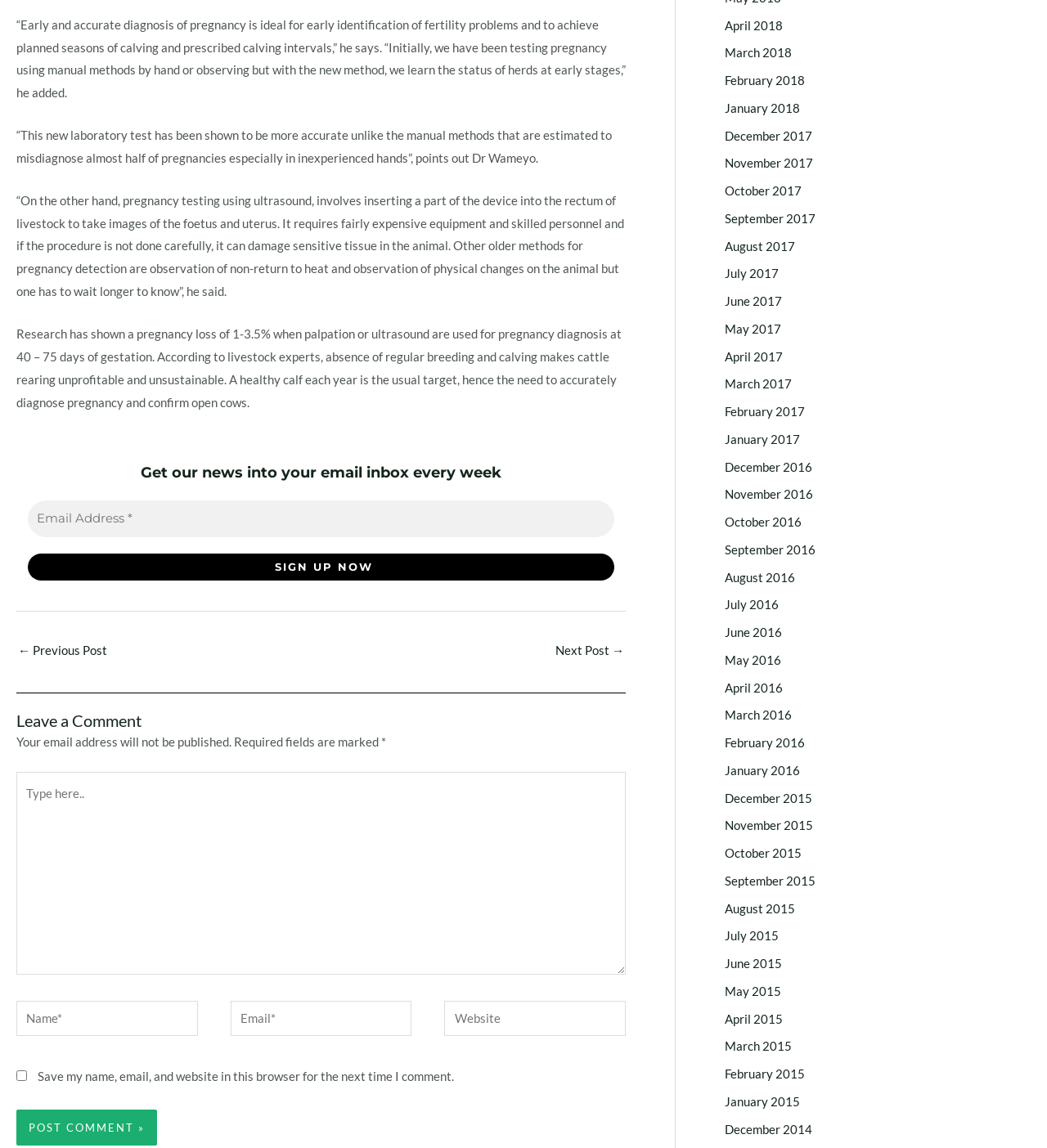Please use the details from the image to answer the following question comprehensively:
What is the purpose of the 'Get our news into your email inbox every week' section?

This section appears to be a call-to-action for readers to subscribe to a weekly newsletter, allowing them to receive news and updates from the website via email.